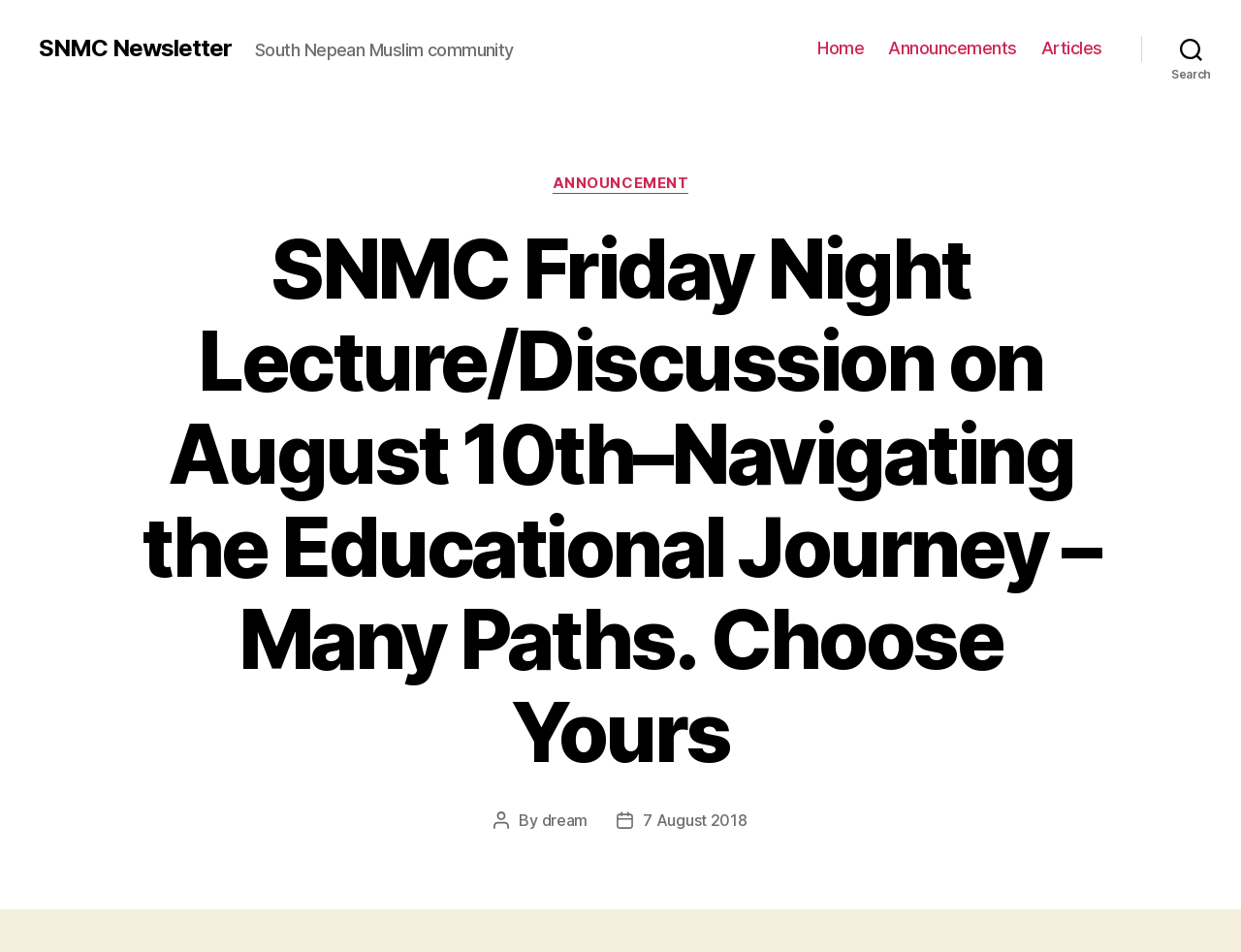Summarize the contents and layout of the webpage in detail.

The webpage appears to be an event page for a Friday Night Lecture/Discussion organized by the South Nepean Muslim Community (SNMC). At the top left, there is a link to the SNMC Newsletter. Next to it, the community's name "South Nepean Muslim community" is displayed. 

On the top right, there is a horizontal navigation menu with three links: "Home", "Announcements", and "Articles". A search button is located at the top right corner.

Below the navigation menu, the main content of the page is divided into two sections. The top section has a heading that announces the event: "SNMC Friday Night Lecture/Discussion on August 10th – Navigating the Educational Journey – Many Paths. Choose Yours". 

The bottom section contains information about the event, including the authors, "Kashif, Hana, and Issam", and the post date, "7 August 2018". There are also categories listed, with one category "ANNOUNCEMENT" being a link.